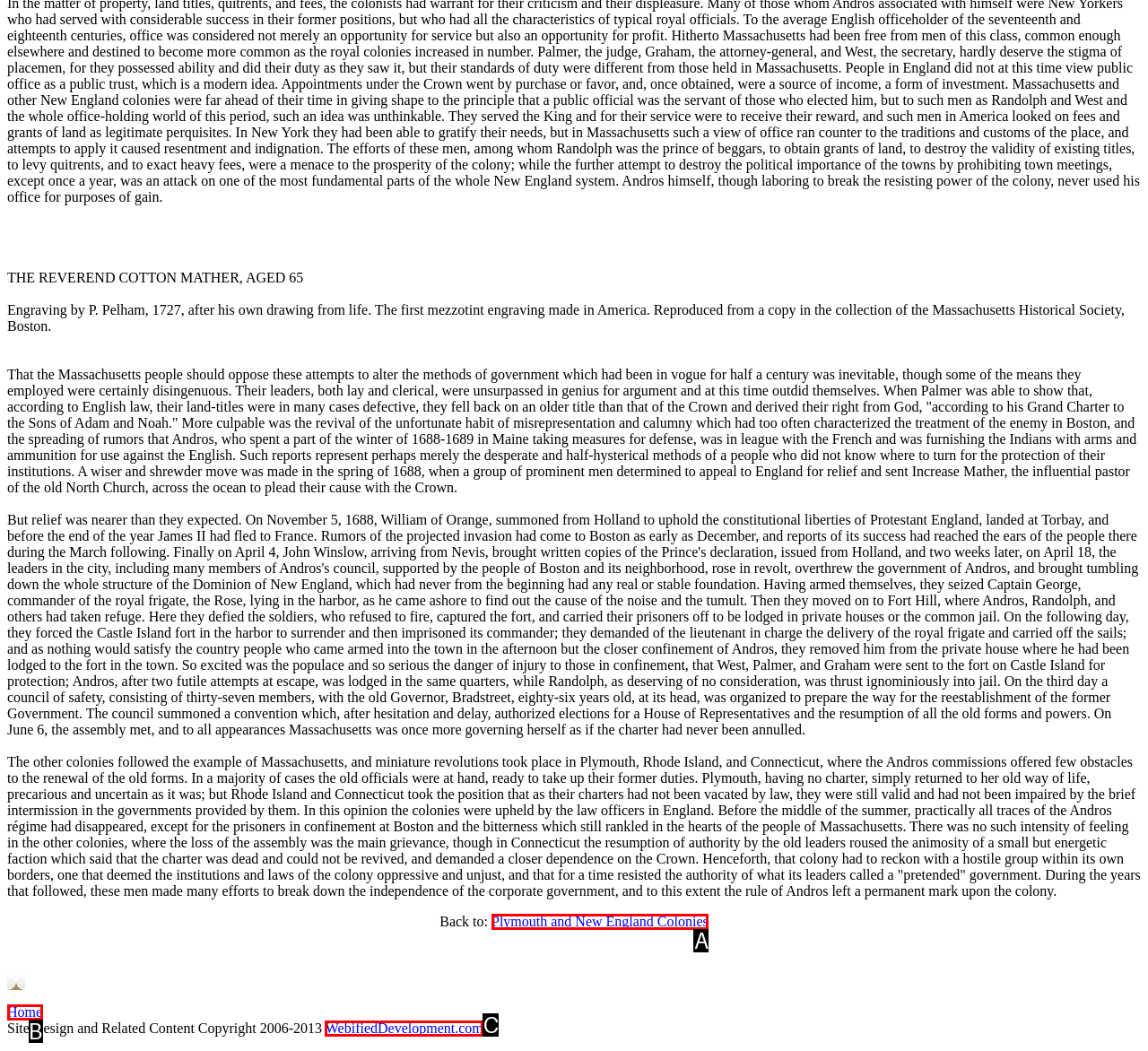Identify the HTML element that corresponds to the description: Home
Provide the letter of the matching option from the given choices directly.

B